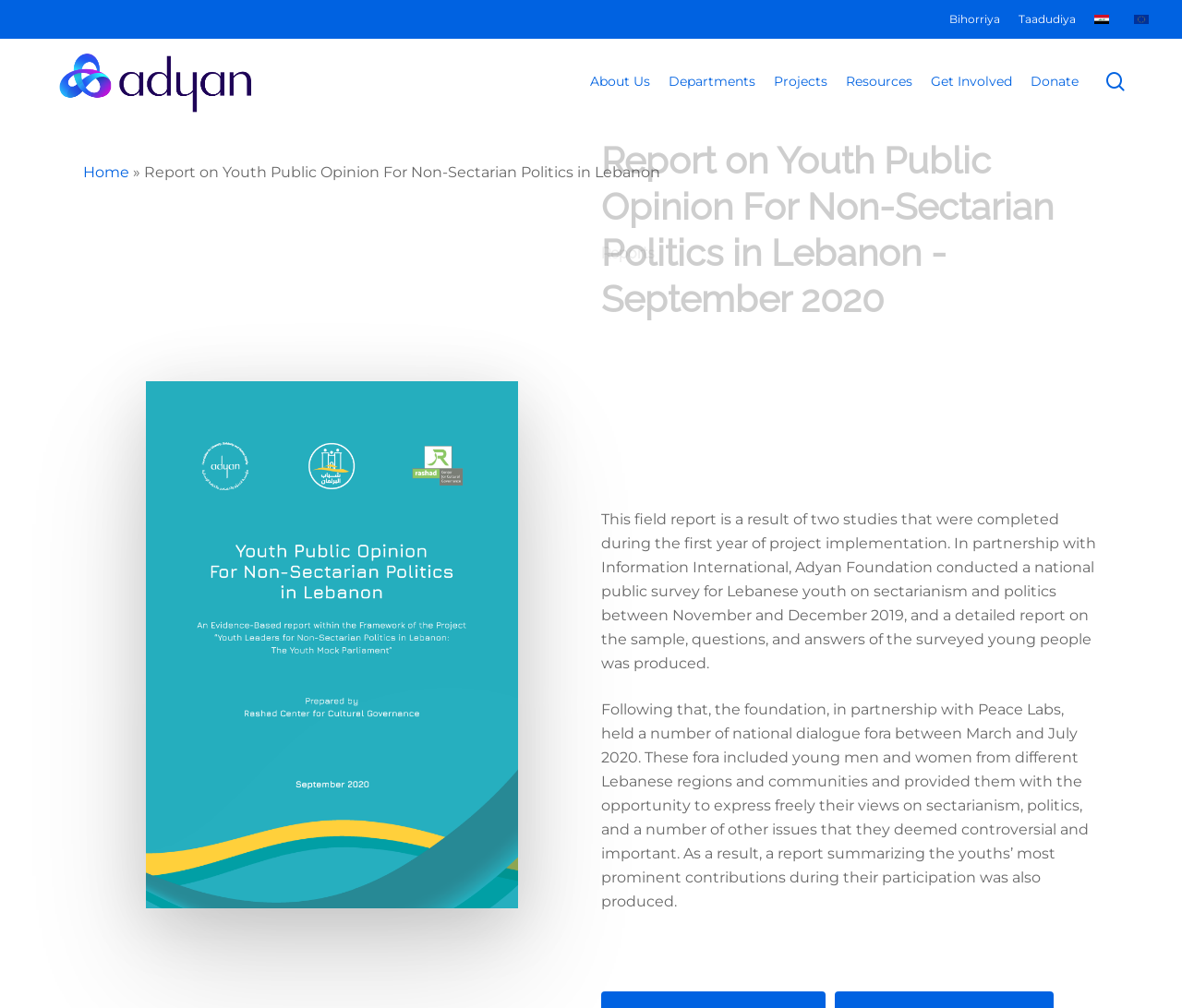Can you specify the bounding box coordinates for the region that should be clicked to fulfill this instruction: "Donate to Adyan".

[0.872, 0.071, 0.912, 0.09]